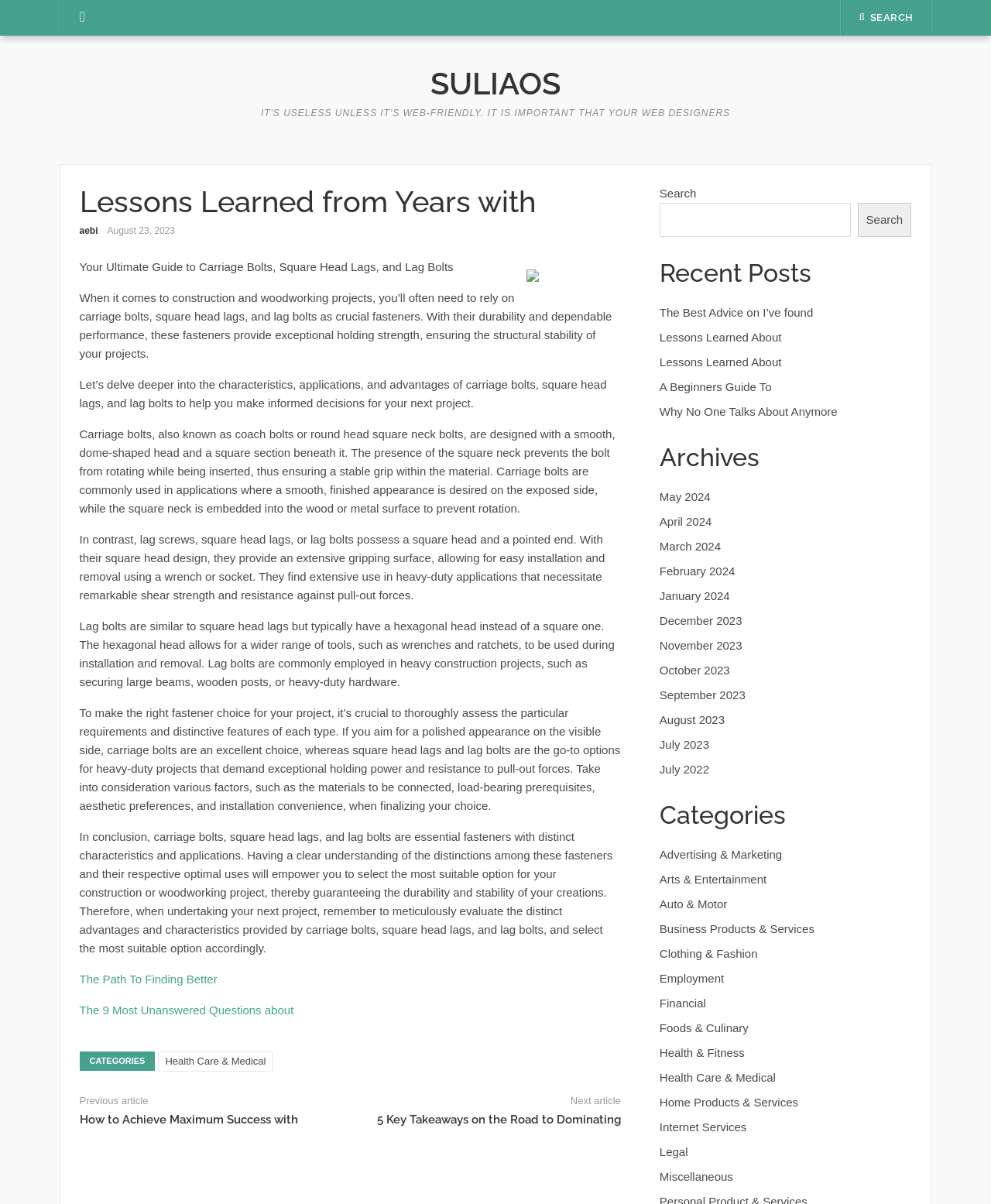Please specify the bounding box coordinates for the clickable region that will help you carry out the instruction: "Click on the link to the previous article".

[0.08, 0.909, 0.15, 0.919]